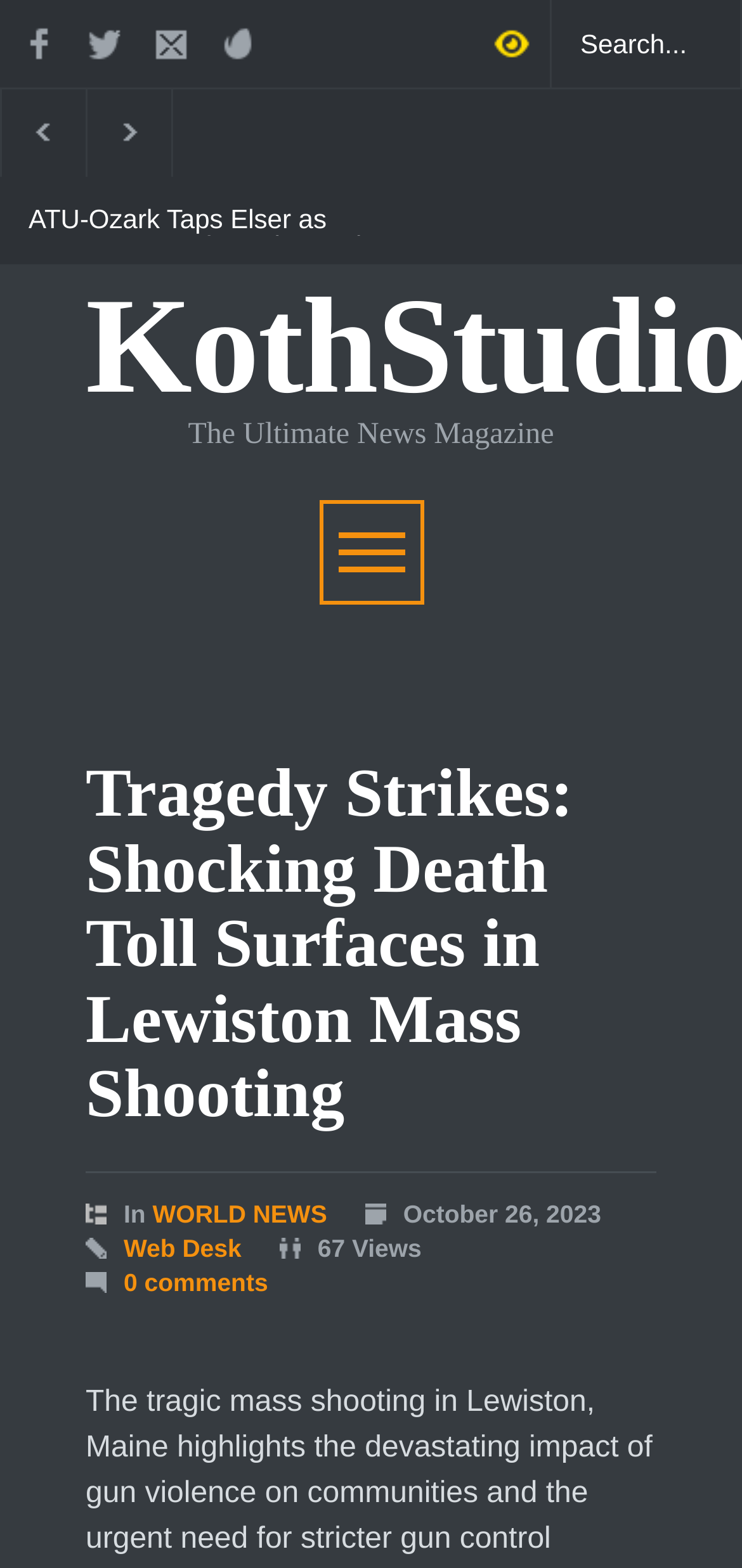What is the category of the article 'ATU-Ozark Taps Elser as Key Resource for Enhanced Partnerships'?
Please craft a detailed and exhaustive response to the question.

The category of the article 'ATU-Ozark Taps Elser as Key Resource for Enhanced Partnerships' can be found in the link element with the text 'WORLD NEWS' located above the article title.